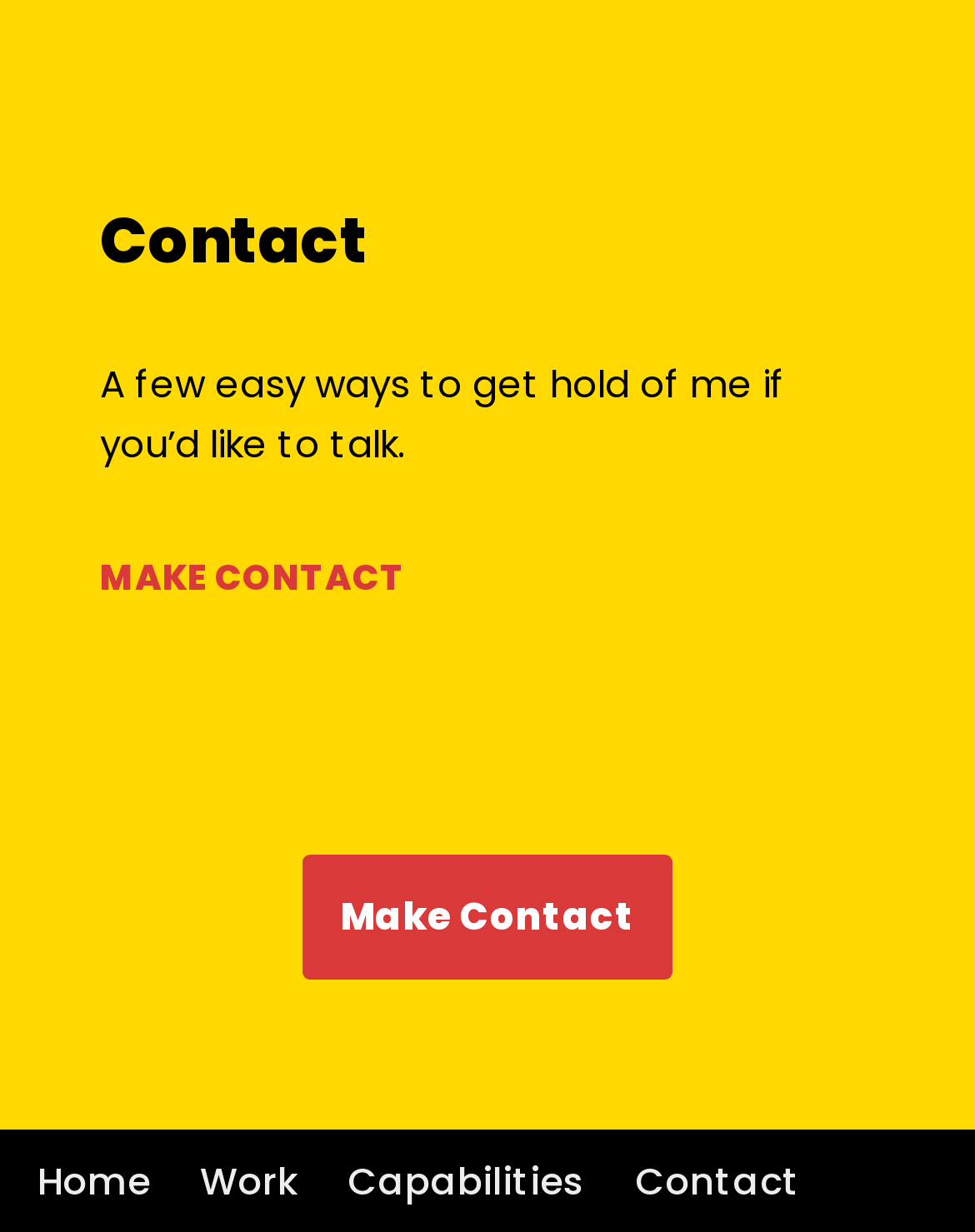How many sections are there on this webpage?
From the details in the image, provide a complete and detailed answer to the question.

There are 2 main sections on this webpage, the top section with the heading and contact information, and the bottom section with the footer menu, as indicated by the layout and formatting of the elements on the page.